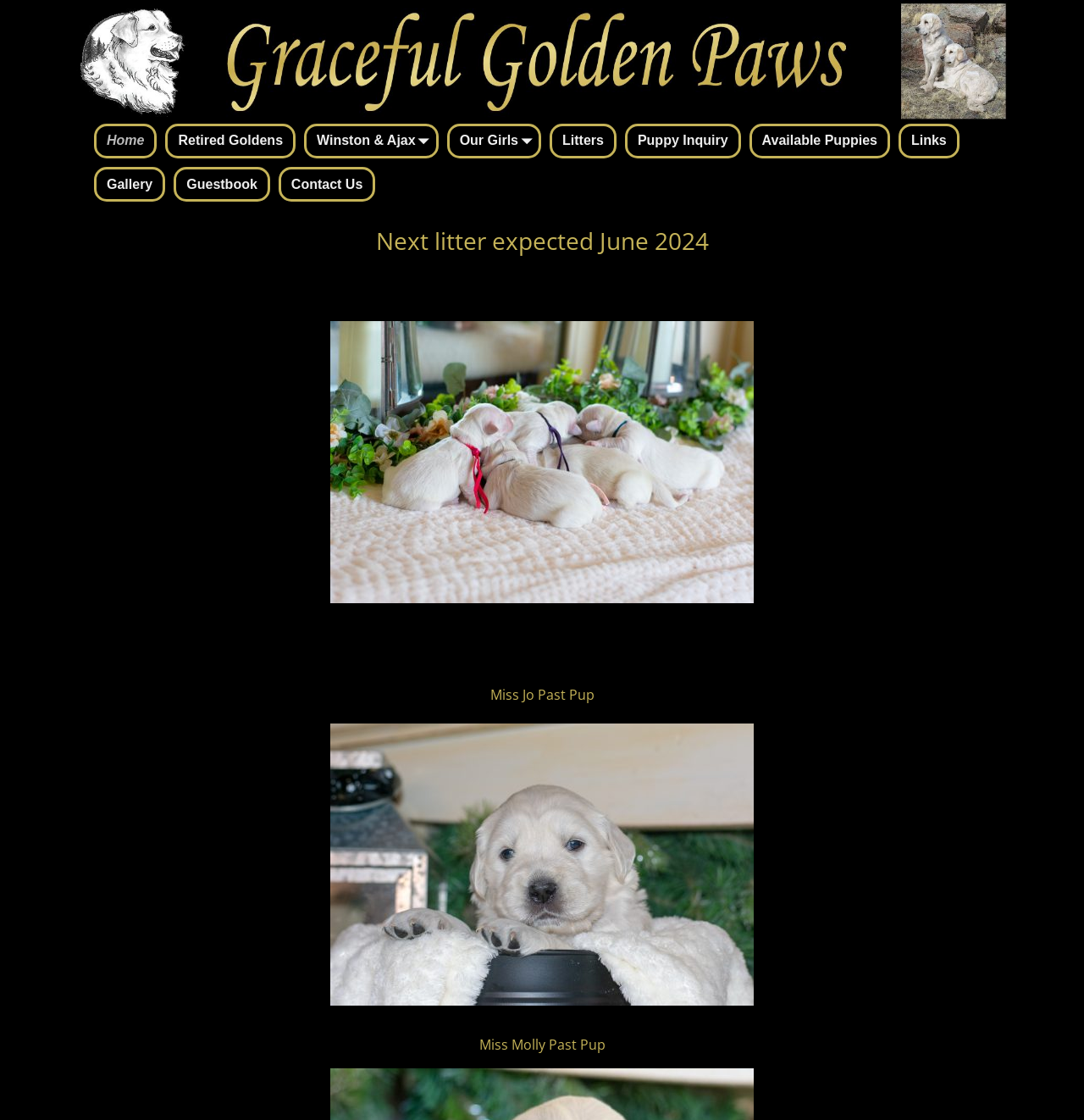Based on the element description Retired Goldens, identify the bounding box coordinates for the UI element. The coordinates should be in the format (top-left x, top-left y, bottom-right x, bottom-right y) and within the 0 to 1 range.

[0.153, 0.11, 0.273, 0.141]